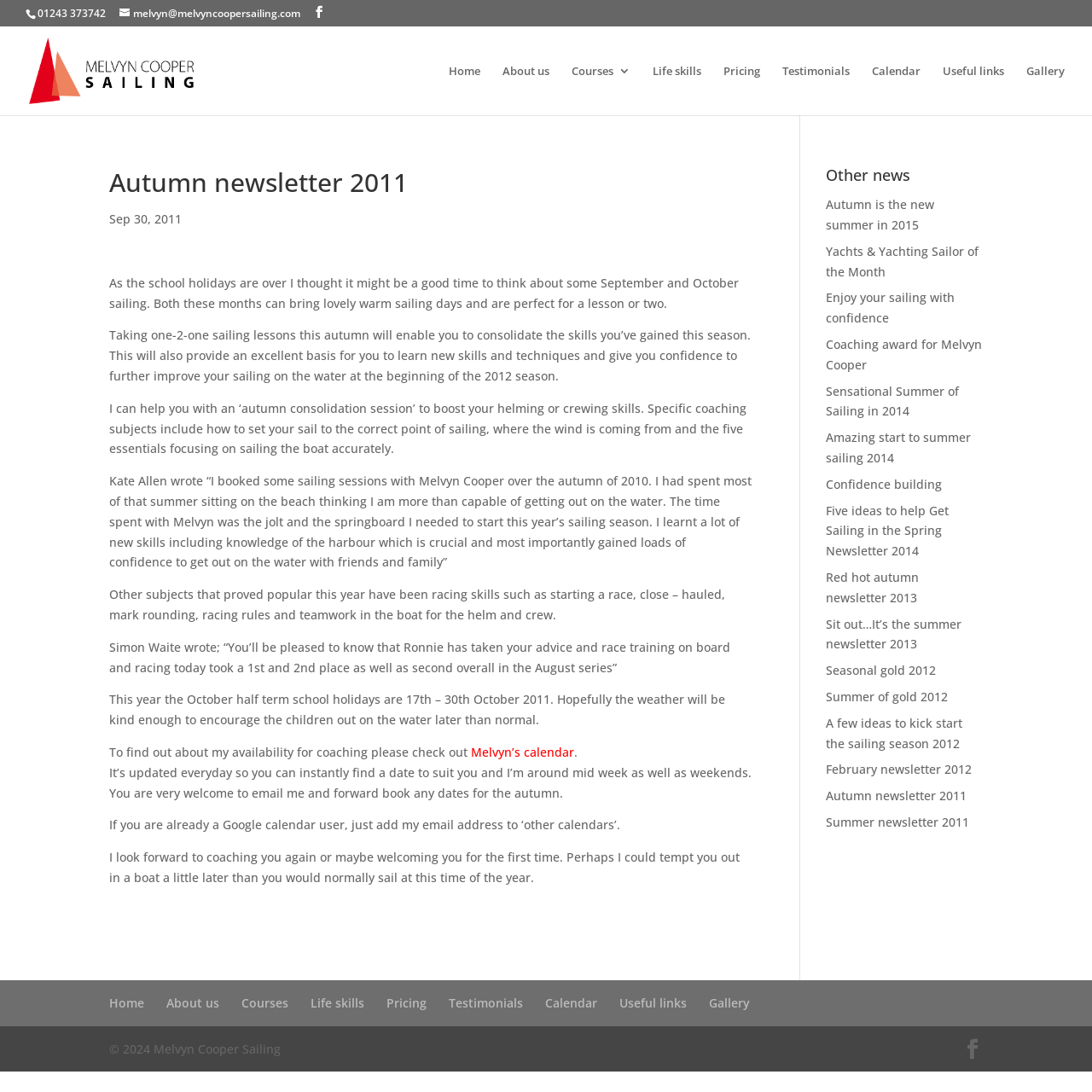Provide the bounding box coordinates of the area you need to click to execute the following instruction: "Check the 'Calendar'".

[0.798, 0.059, 0.843, 0.105]